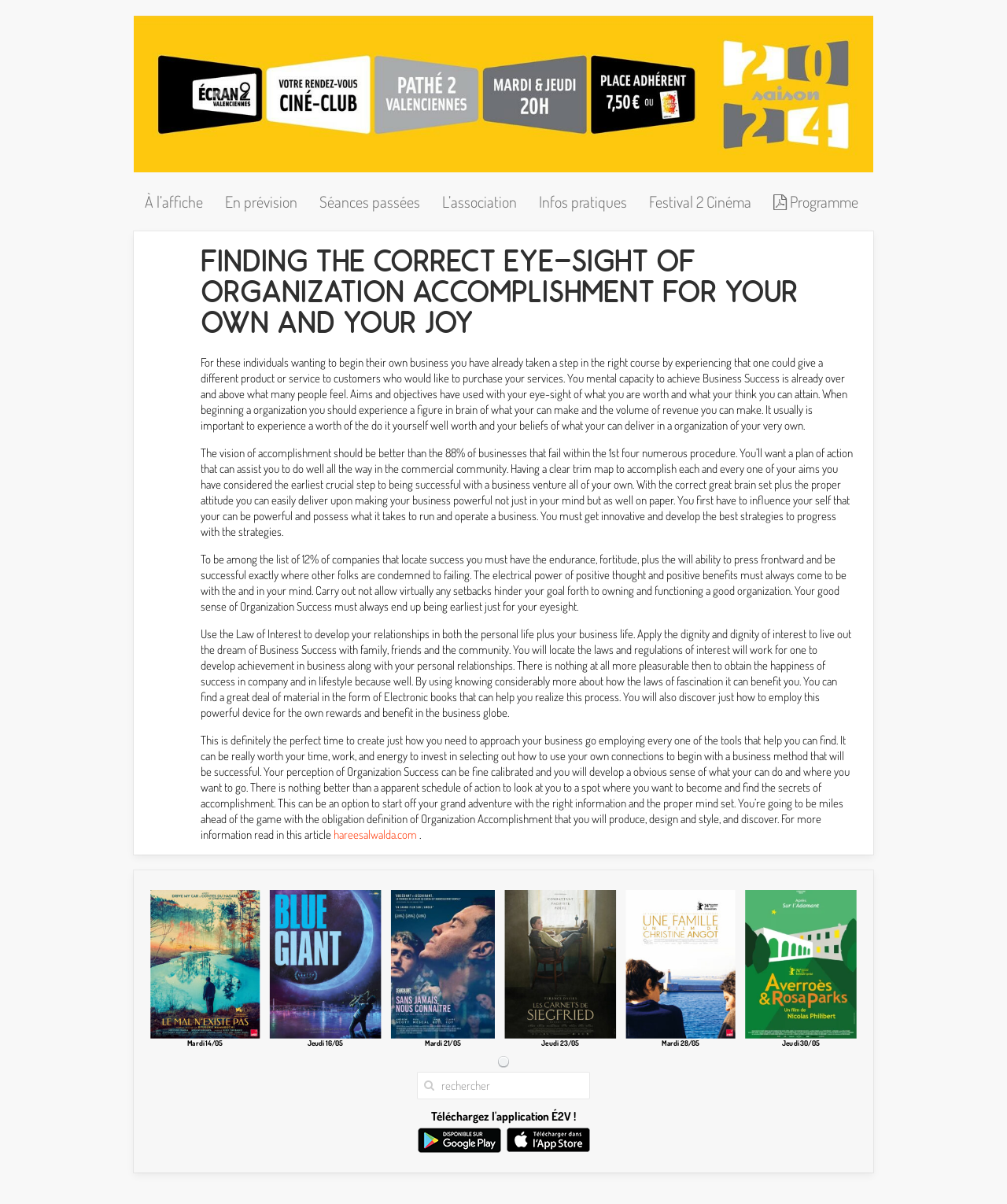What is the date of the first event listed?
Carefully examine the image and provide a detailed answer to the question.

The date of the first event listed can be found in the section below the main article, which displays a list of events. The first event is listed as 'Mardi 14/05'.